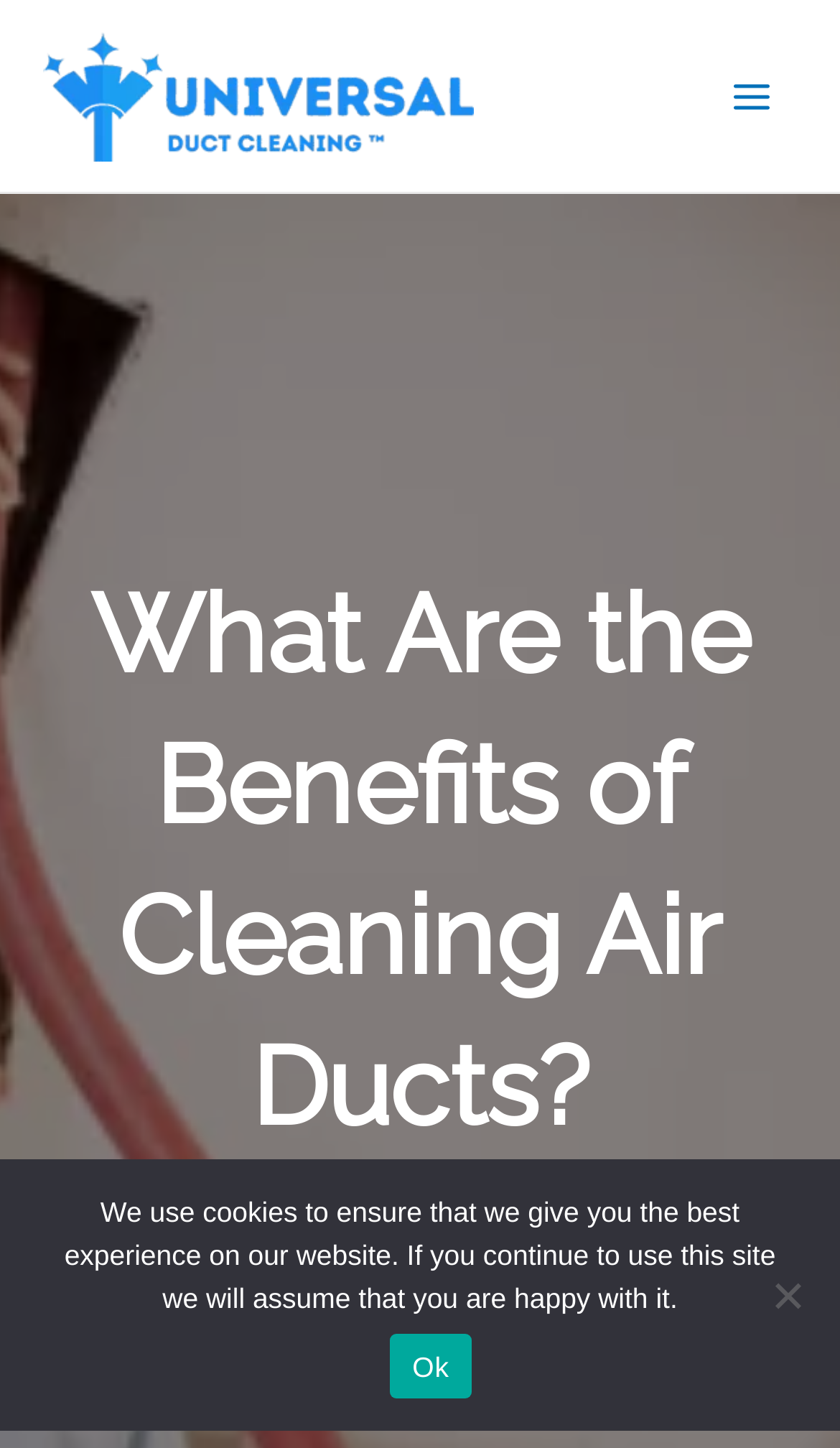For the given element description alt="duct cleaning services", determine the bounding box coordinates of the UI element. The coordinates should follow the format (top-left x, top-left y, bottom-right x, bottom-right y) and be within the range of 0 to 1.

[0.051, 0.051, 0.564, 0.077]